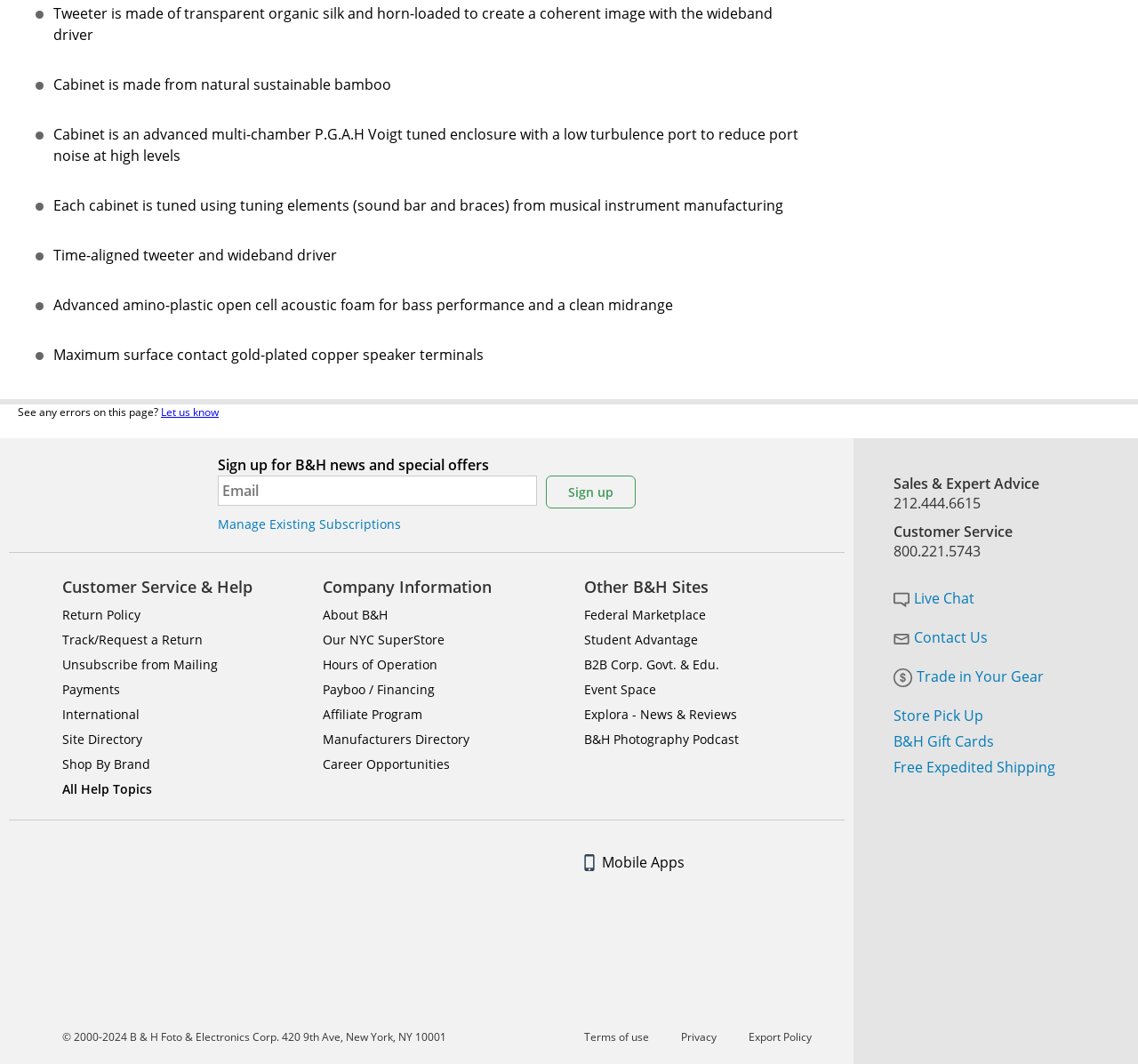Please specify the bounding box coordinates in the format (top-left x, top-left y, bottom-right x, bottom-right y), with values ranging from 0 to 1. Identify the bounding box for the UI component described as follows: Commentary

None